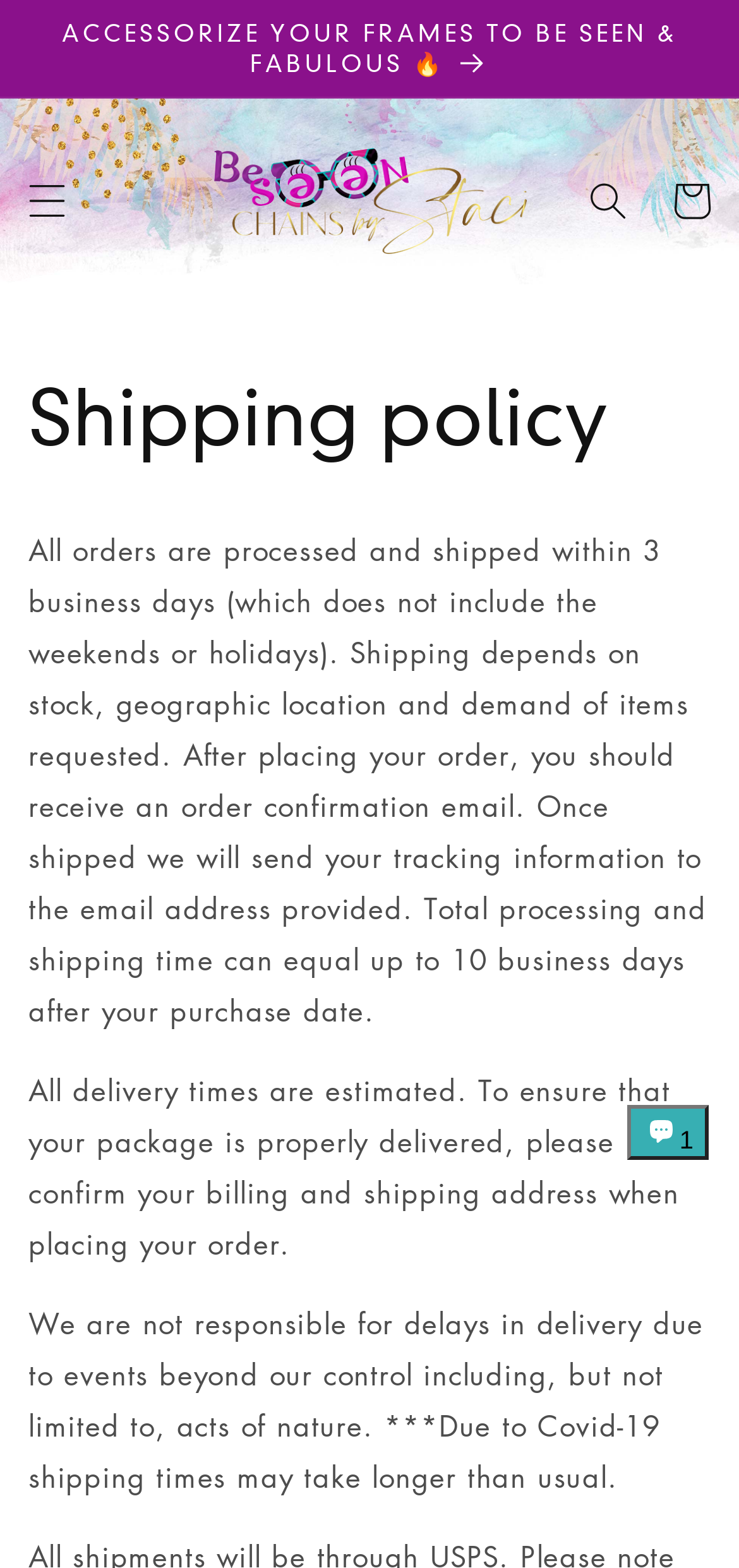Produce an extensive caption that describes everything on the webpage.

The webpage is about the shipping policy of "Be Seen By Staci", an online store. At the top, there is an announcement section with a link "ACCESSORIZE YOUR FRAMES TO BE SEEN & FABULOUS 🔥" that spans the entire width of the page. Below this section, there is a menu button on the left and a search button on the right. 

In the center of the page, there is a logo of "Be Seen By Staci" with a link to the website. To the right of the logo, there is a cart button. 

The main content of the page is divided into three sections. The first section has a heading "Shipping policy" and explains that all orders are processed and shipped within 3 business days, excluding weekends and holidays. It also mentions that shipping depends on stock, geographic location, and demand of items requested.

The second section explains that after placing an order, customers will receive an order confirmation email, and once shipped, they will receive tracking information. It also mentions that total processing and shipping time can take up to 10 business days after the purchase date.

The third section notes that all delivery times are estimated and that customers should confirm their billing and shipping addresses when placing an order. It also mentions that the store is not responsible for delays in delivery due to events beyond their control, including acts of nature, and that Covid-19 may cause longer shipping times.

At the bottom right of the page, there is a chat window with a button to open it, and an image of a chat icon.